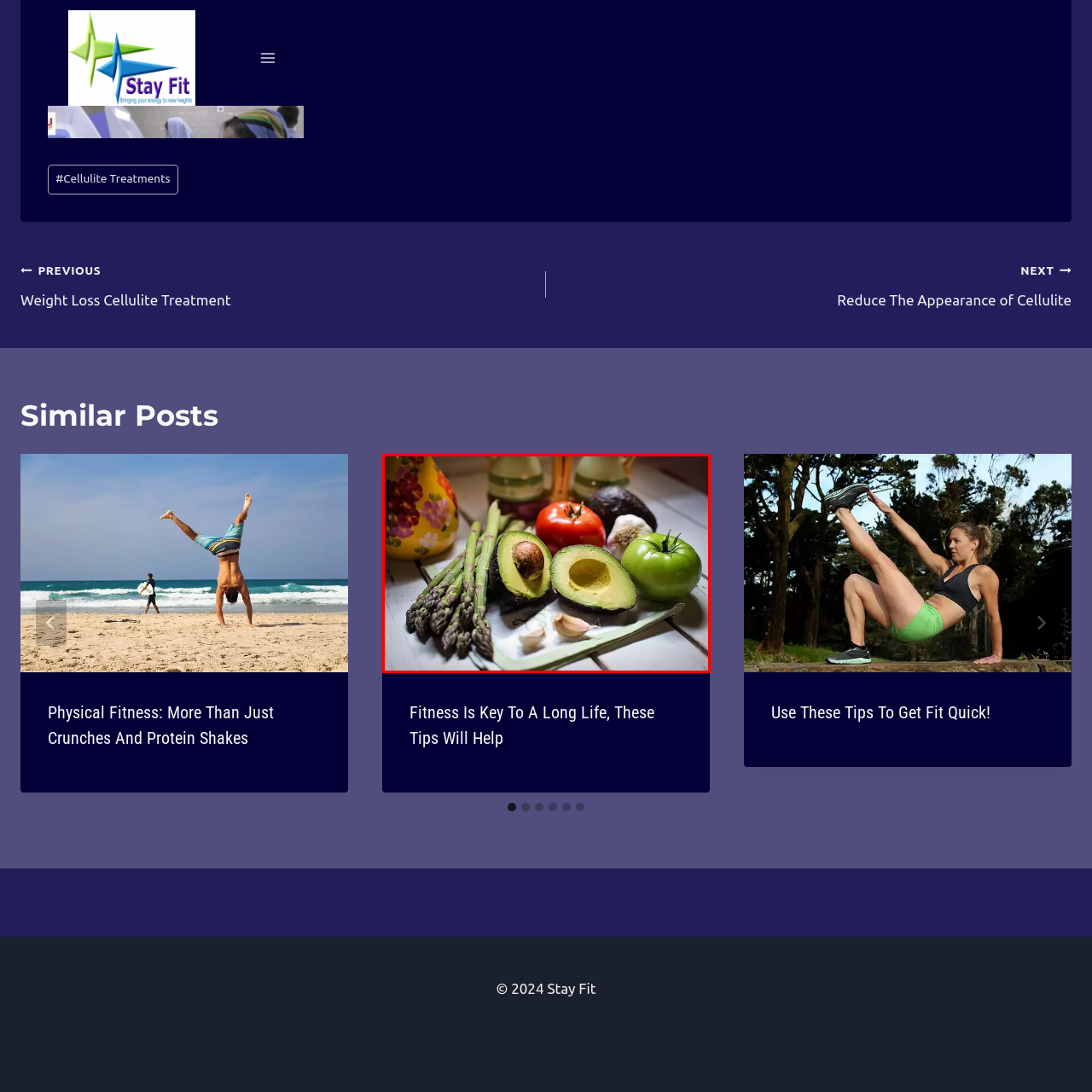Observe the visual content surrounded by a red rectangle, What is the purpose of the garlic cloves? Respond using just one word or a short phrase.

flavorful culinary creations